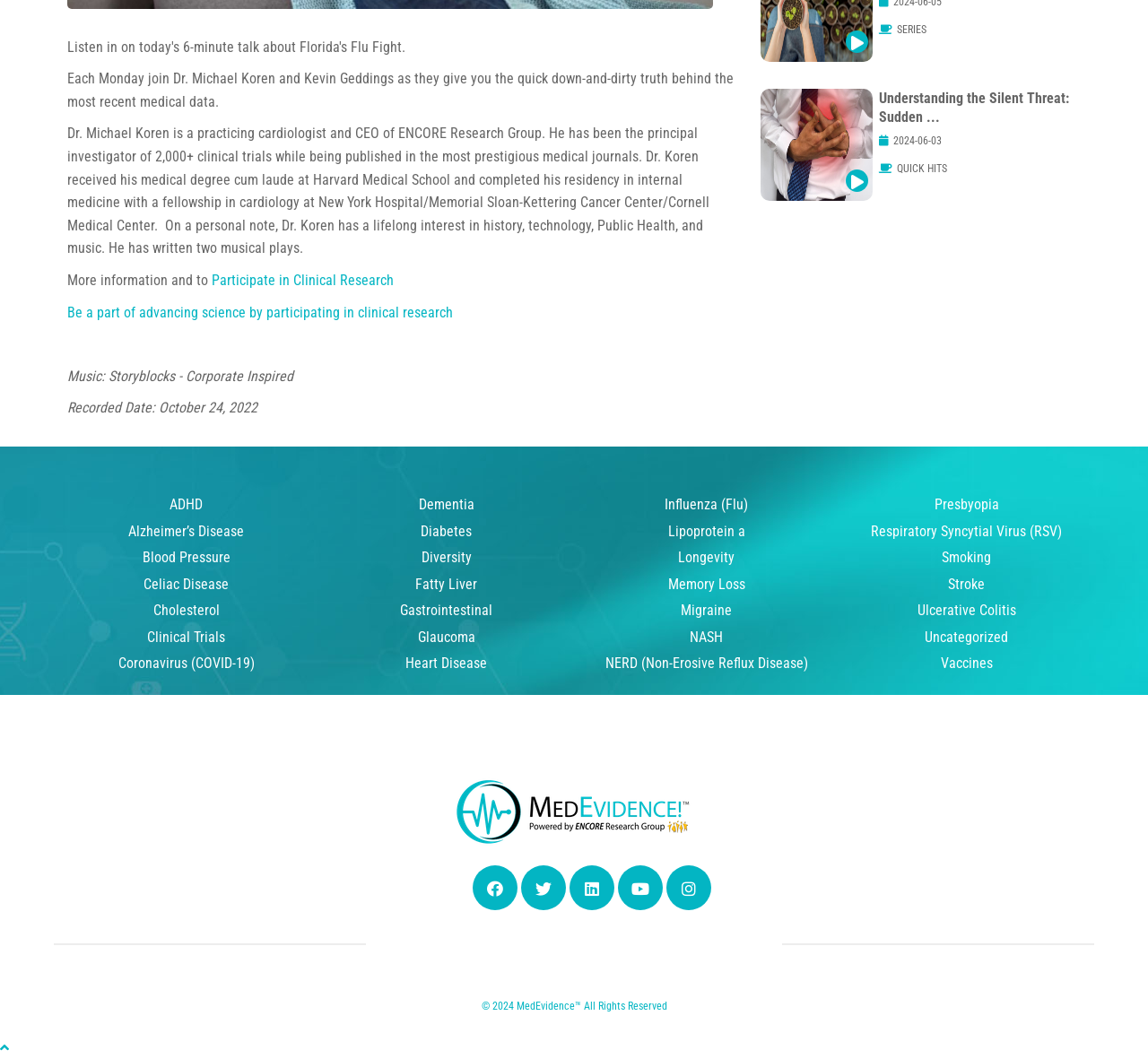Please find the bounding box for the UI element described by: "Alzheimer’s Disease".

[0.108, 0.493, 0.212, 0.509]